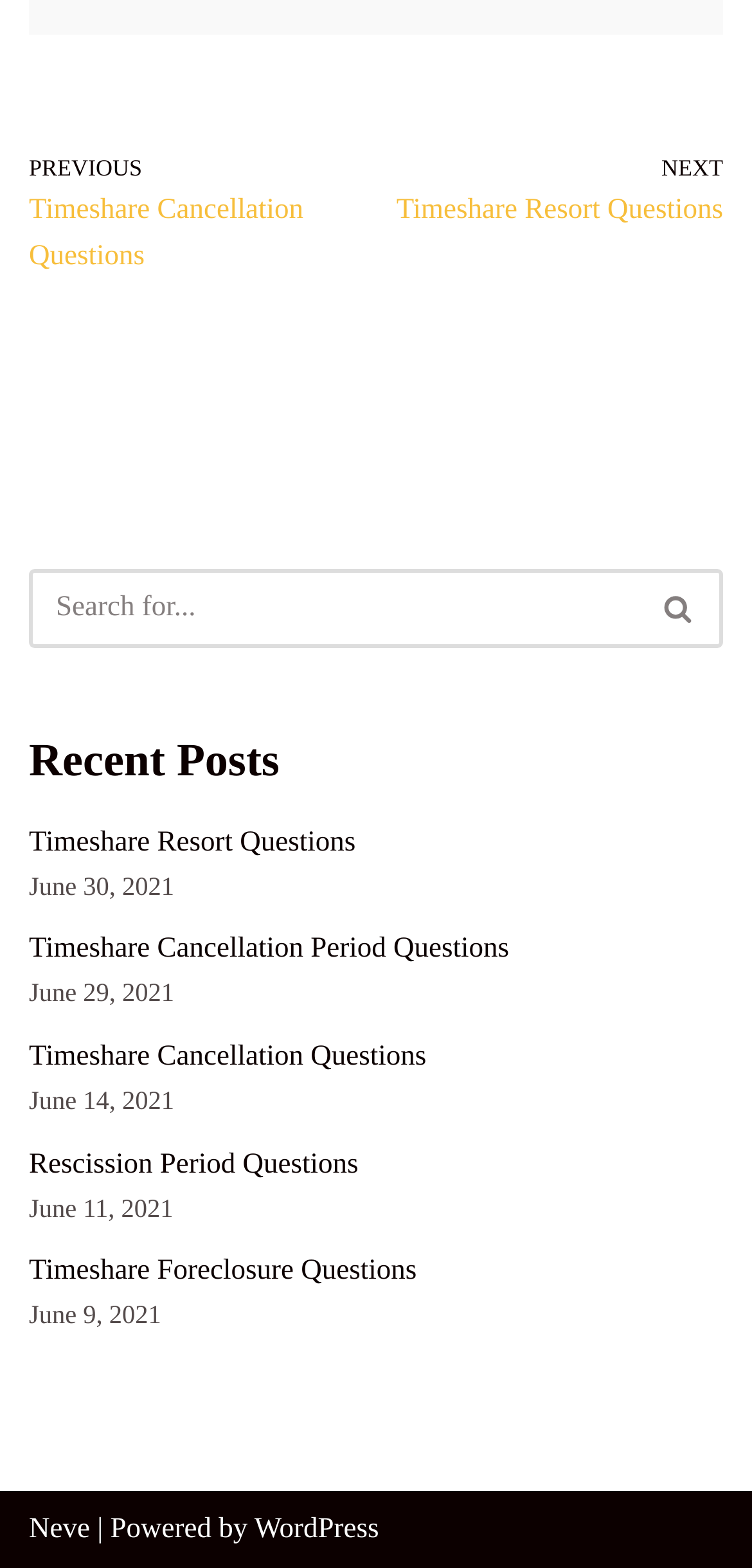Locate the bounding box coordinates of the area where you should click to accomplish the instruction: "View community news".

None